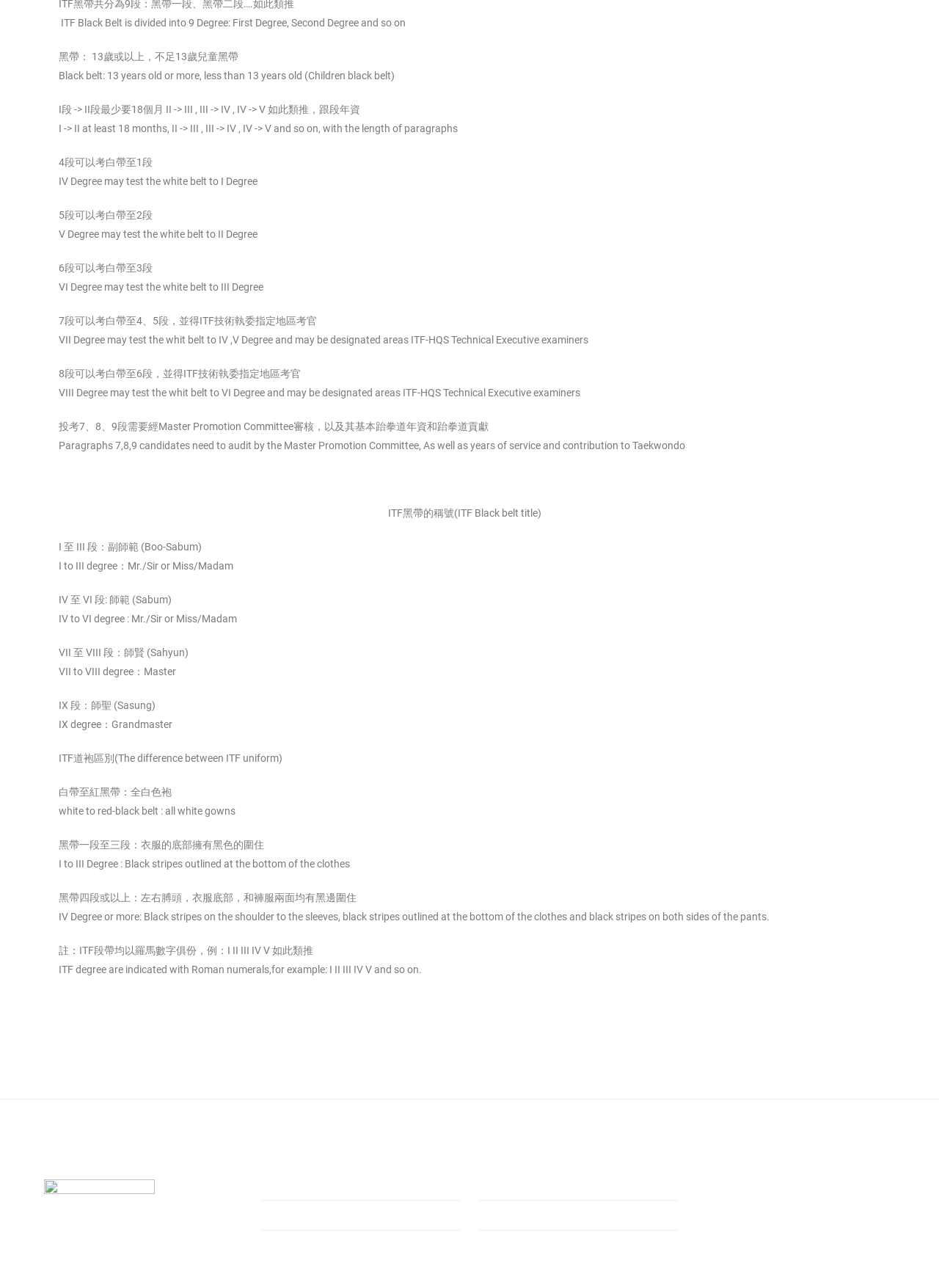How long does it take to get from I to II degree?
Please provide a single word or phrase based on the screenshot.

At least 18 months